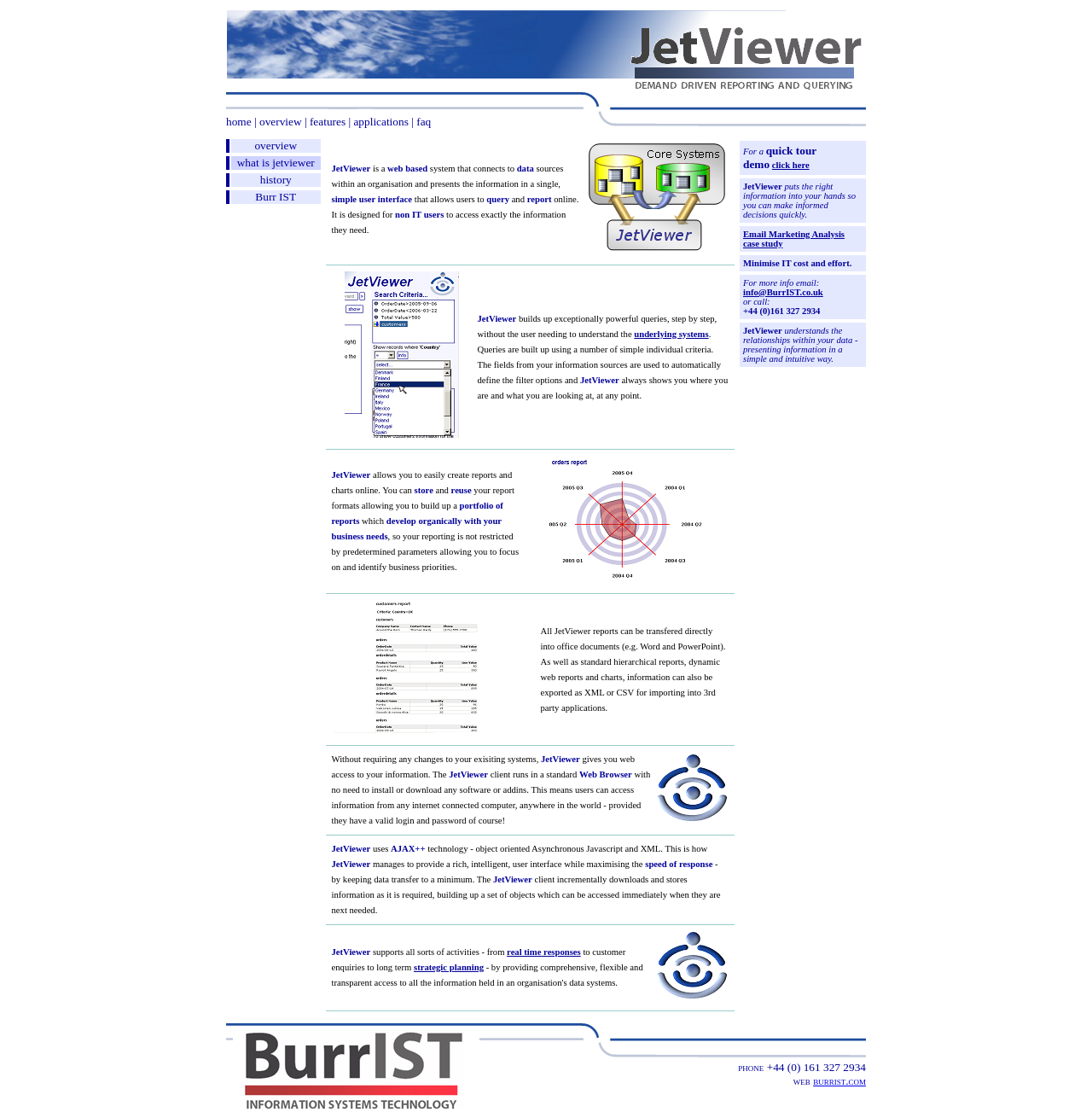Locate the bounding box for the described UI element: "Email Marketing Analysis case study". Ensure the coordinates are four float numbers between 0 and 1, formatted as [left, top, right, bottom].

[0.68, 0.205, 0.773, 0.222]